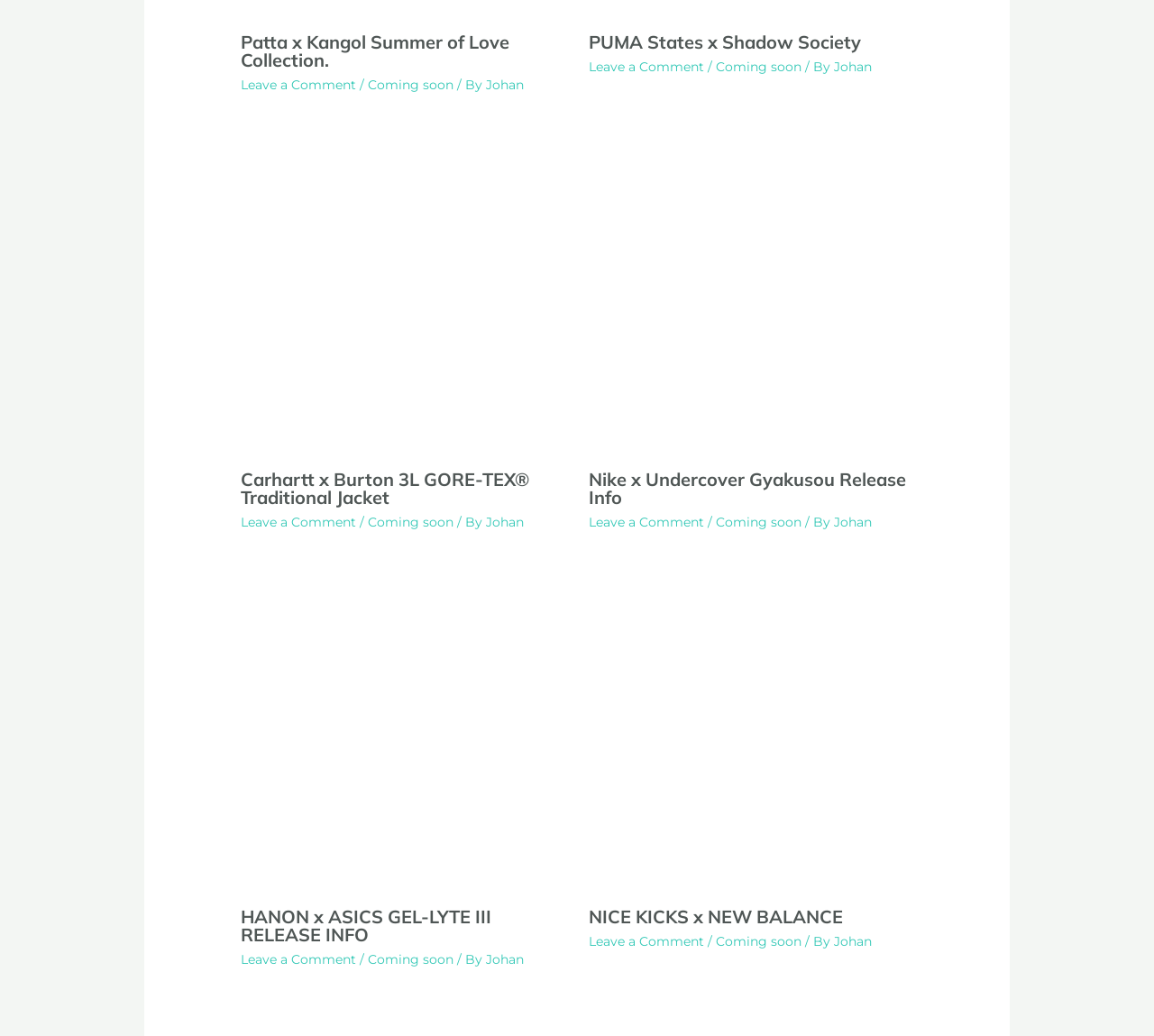Show the bounding box coordinates for the HTML element described as: "Johan".

[0.421, 0.496, 0.454, 0.512]